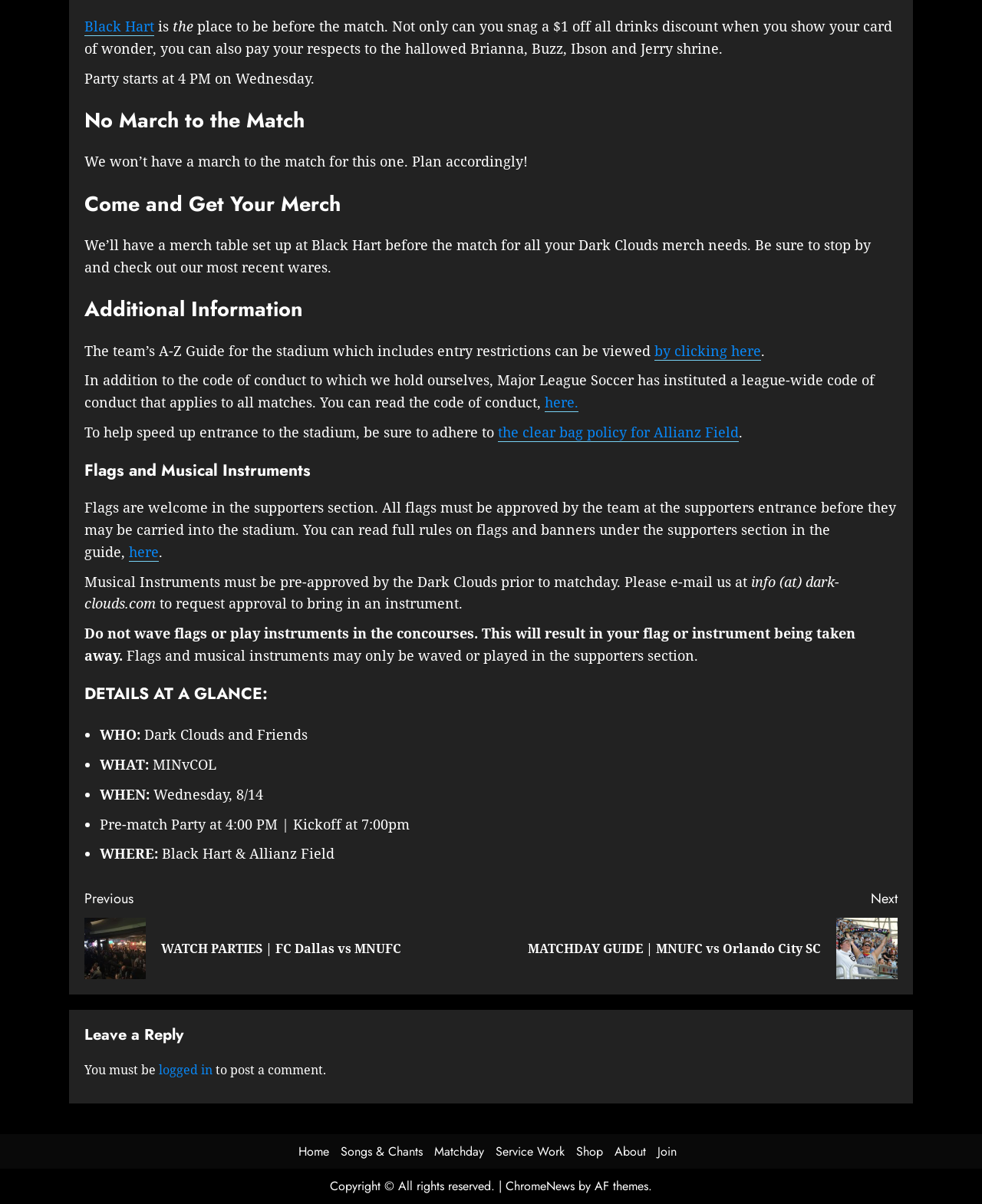Determine the bounding box coordinates of the clickable region to carry out the instruction: "Read the 'MATCHDAY GUIDE | MNUFC vs Orlando City SC' post".

[0.5, 0.738, 0.914, 0.813]